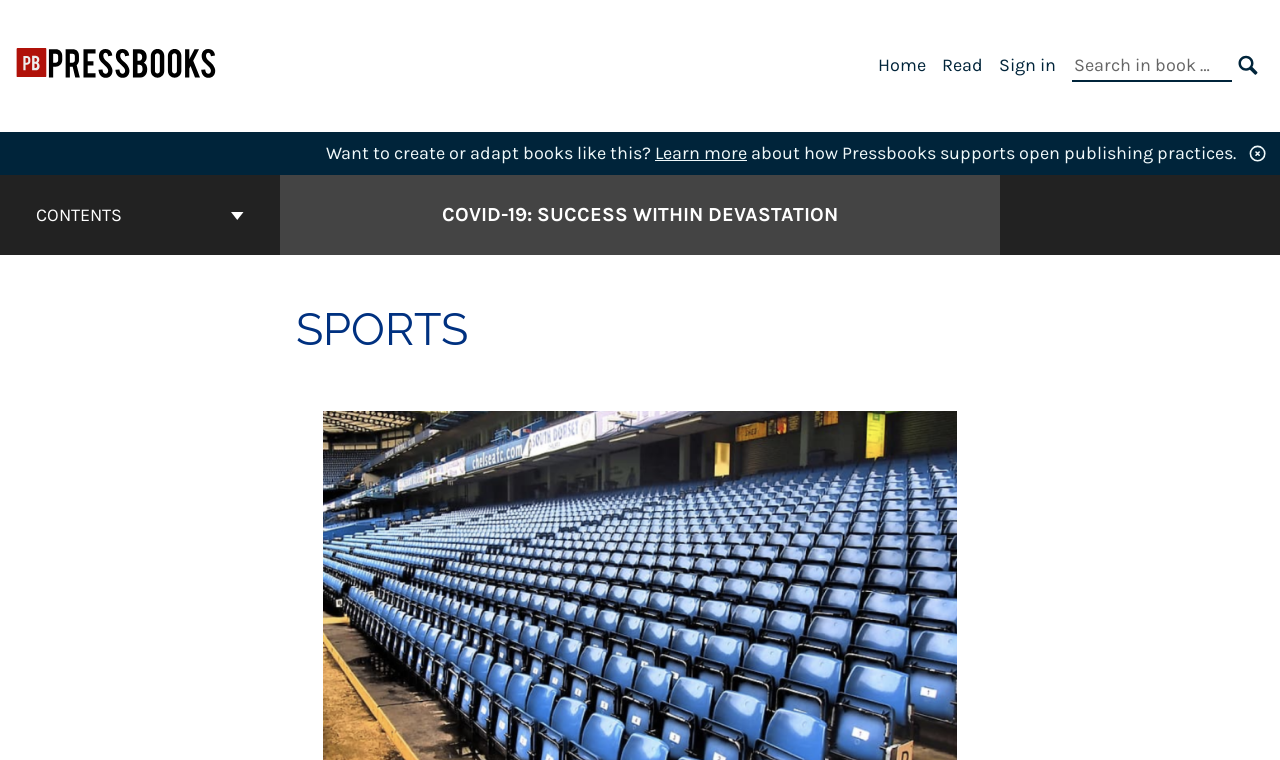Craft a detailed narrative of the webpage's structure and content.

The webpage is about sports and COVID-19, with a focus on success within devastation. At the top left corner, there is a logo for Pressbooks, accompanied by a link to "Pressbooks Create". To the right of the logo, there is a primary navigation menu with links to "Home", "Read", and "Sign in", as well as a search bar with a search button.

Below the navigation menu, there is a promotional section that encourages users to create or adapt books like this, with a link to "Learn more" and a brief description of how Pressbooks supports open publishing practices.

On the left side of the page, there is a book contents navigation menu with a button labeled "CONTENTS" and a heading that links to the cover page of the book "COVID-19: Success Within Devastation". The cover page link is accompanied by a brief title "COVID-19: SUCCESS WITHIN DEVASTATION".

At the top center of the page, there is a large heading that reads "SPORTS". Overall, the page has a simple and organized layout, with clear headings and concise text.